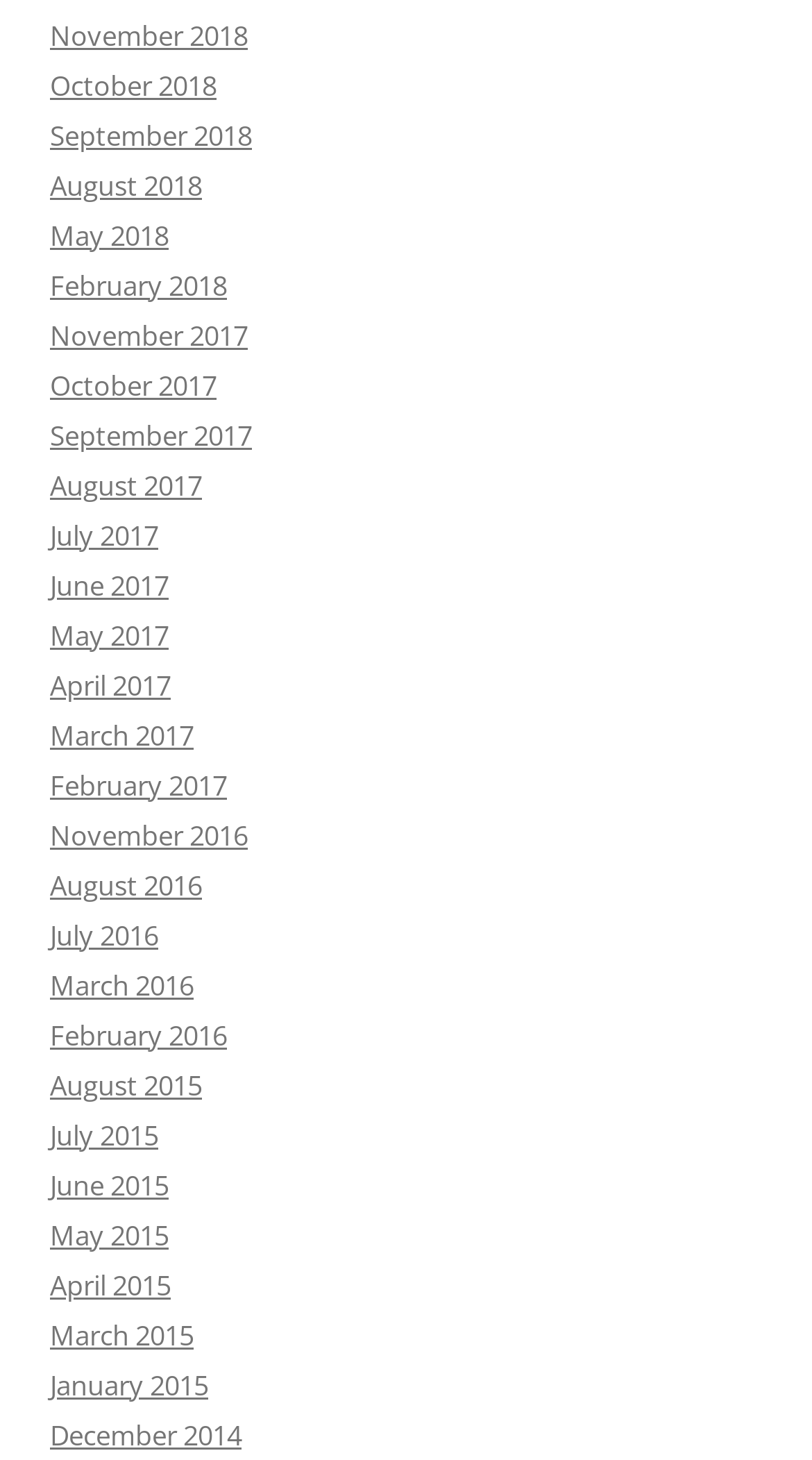Identify the bounding box coordinates of the region that should be clicked to execute the following instruction: "Explore February 2016 archives".

[0.062, 0.696, 0.279, 0.721]